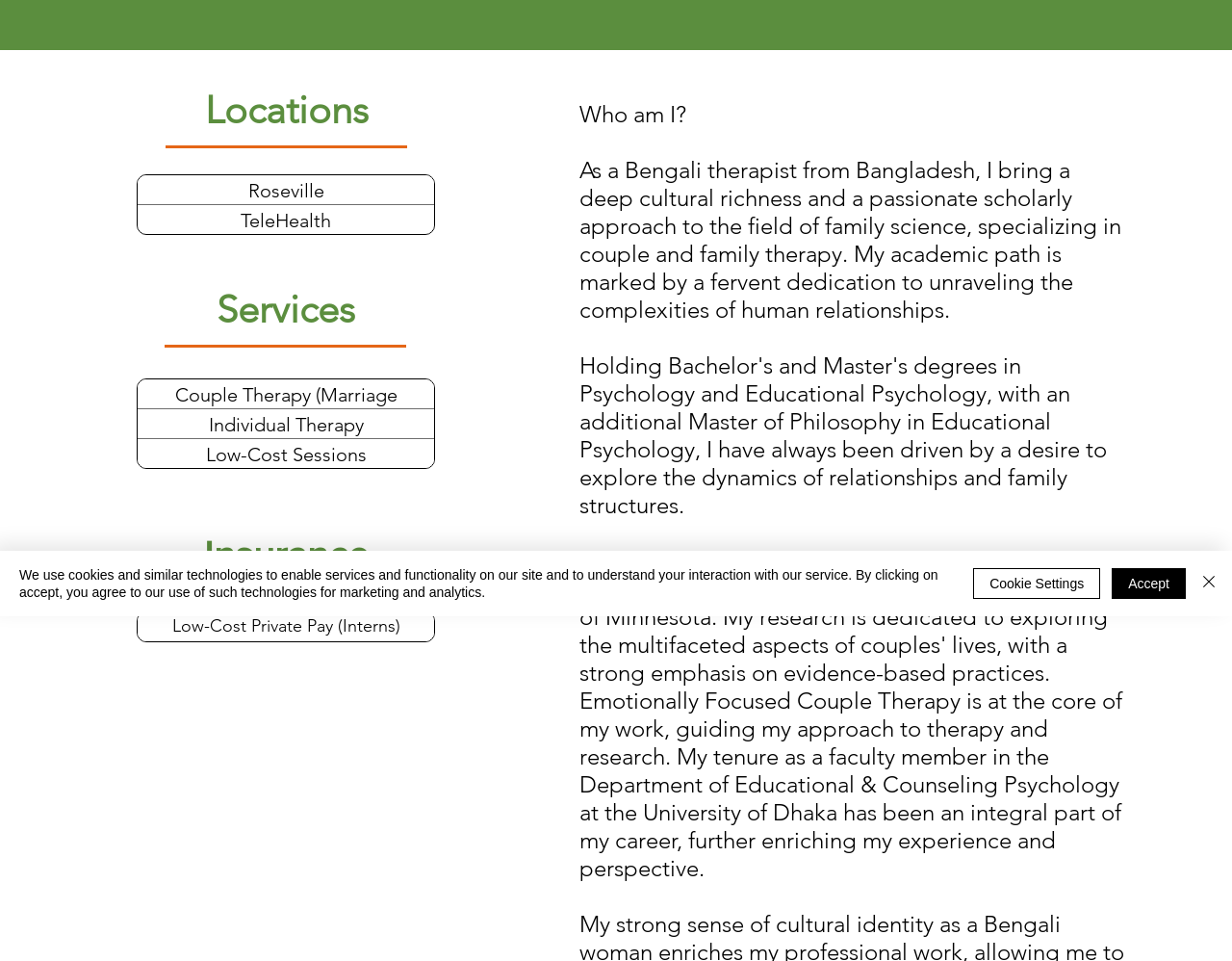Locate the bounding box of the UI element described by: "Low-Cost Private Pay (Interns)" in the given webpage screenshot.

[0.112, 0.637, 0.352, 0.667]